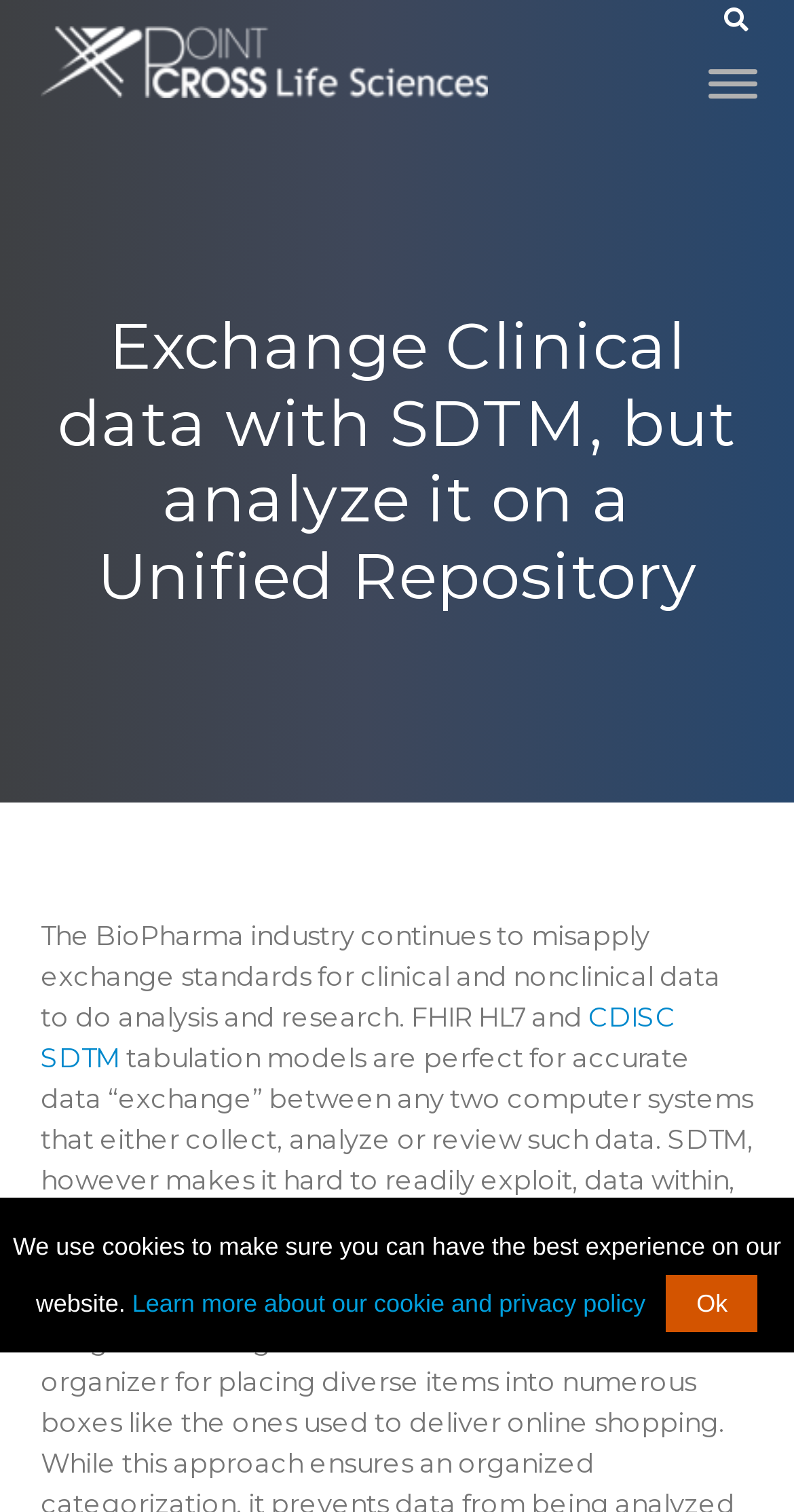Kindly respond to the following question with a single word or a brief phrase: 
What is the toggle button for?

Menu